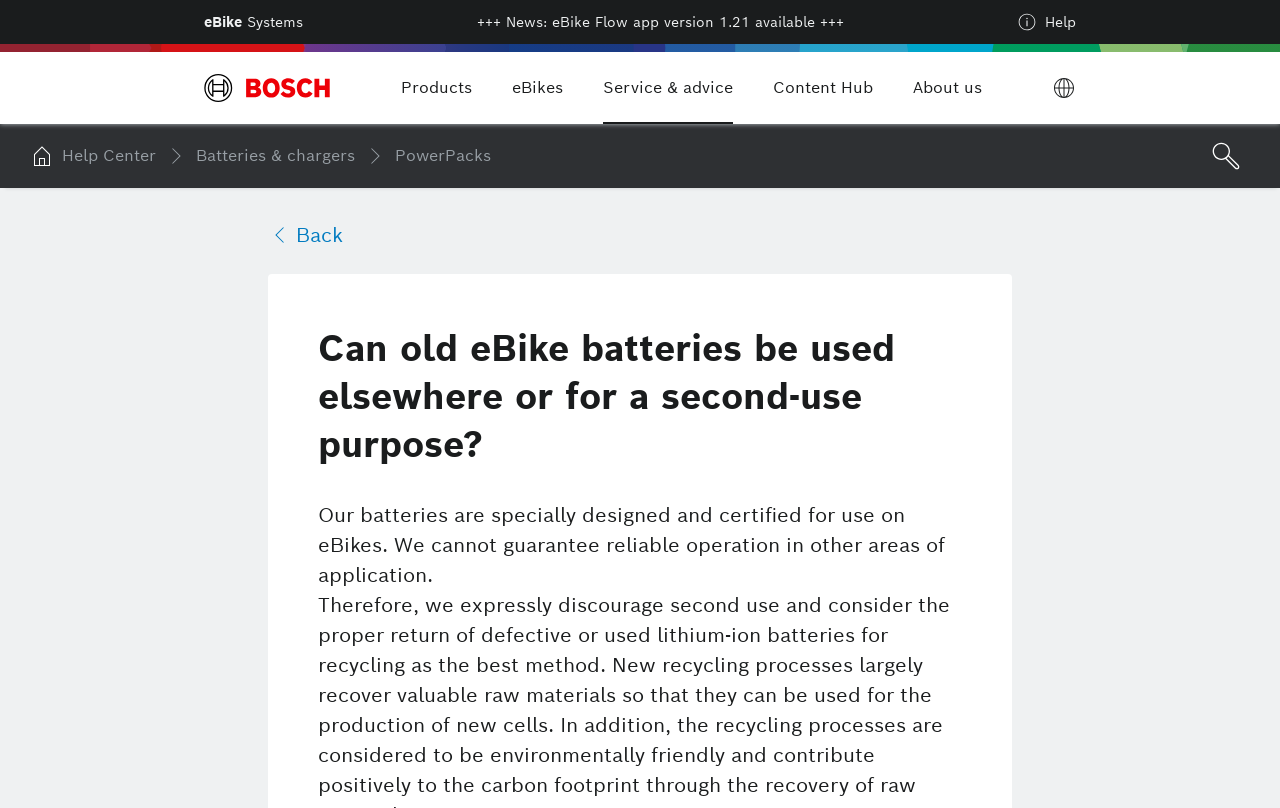Locate the UI element described by Back and provide its bounding box coordinates. Use the format (top-left x, top-left y, bottom-right x, bottom-right y) with all values as floating point numbers between 0 and 1.

[0.209, 0.272, 0.268, 0.309]